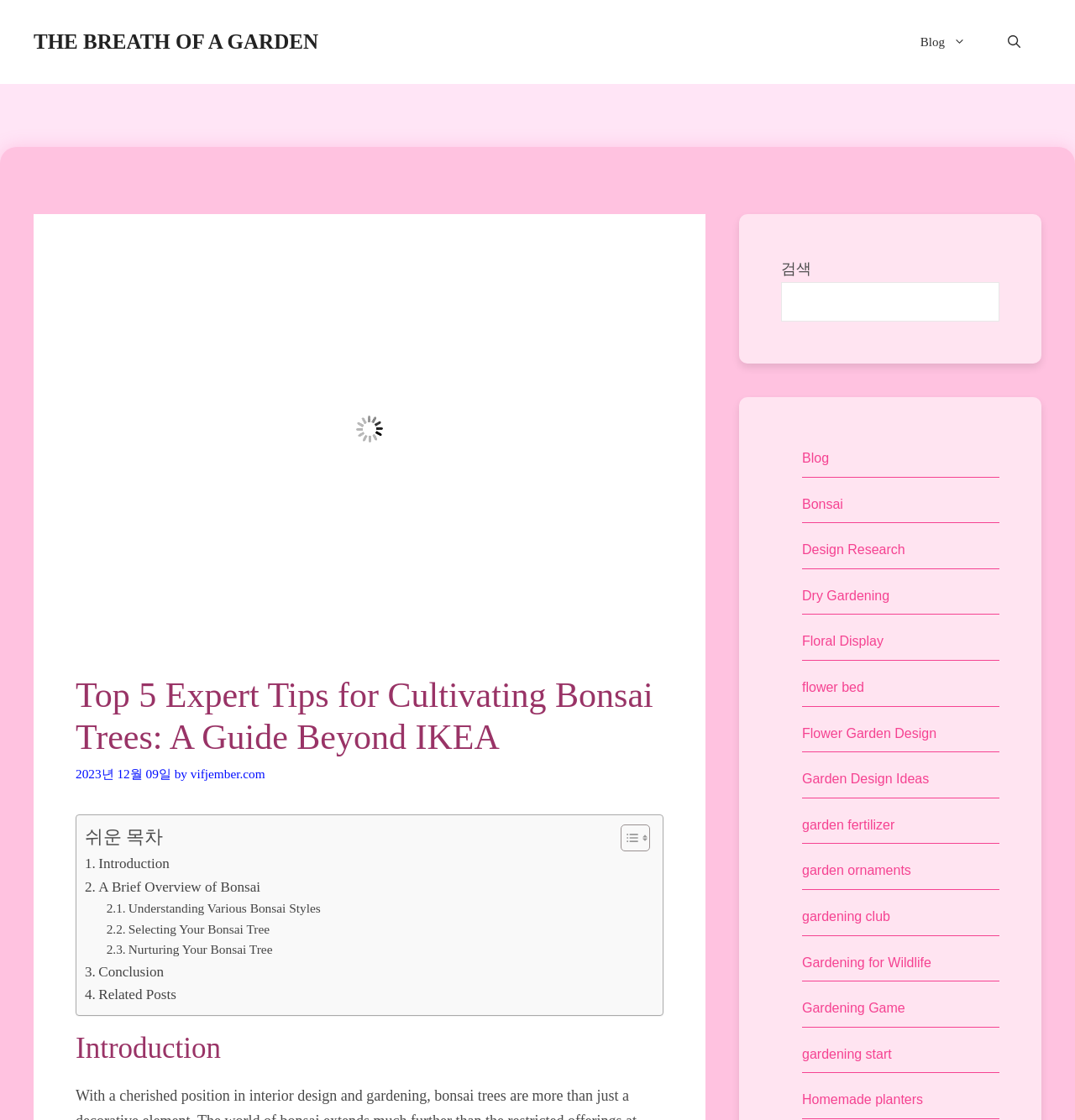Provide the bounding box coordinates of the area you need to click to execute the following instruction: "Click the 'THE BREATH OF A GARDEN' link".

[0.031, 0.027, 0.296, 0.047]